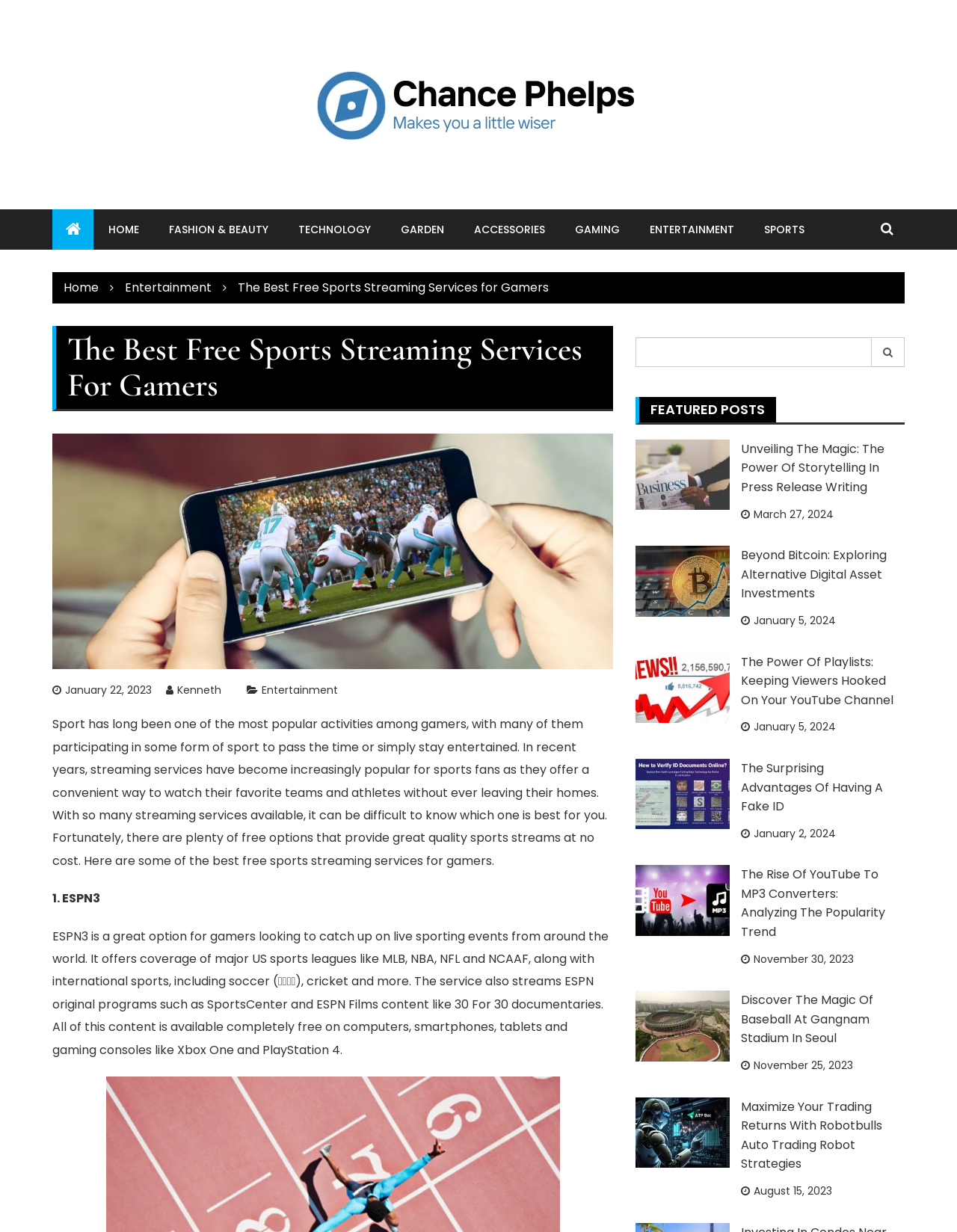Using the webpage screenshot and the element description alt="Chance Phelps", determine the bounding box coordinates. Specify the coordinates in the format (top-left x, top-left y, bottom-right x, bottom-right y) with values ranging from 0 to 1.

[0.305, 0.049, 0.695, 0.121]